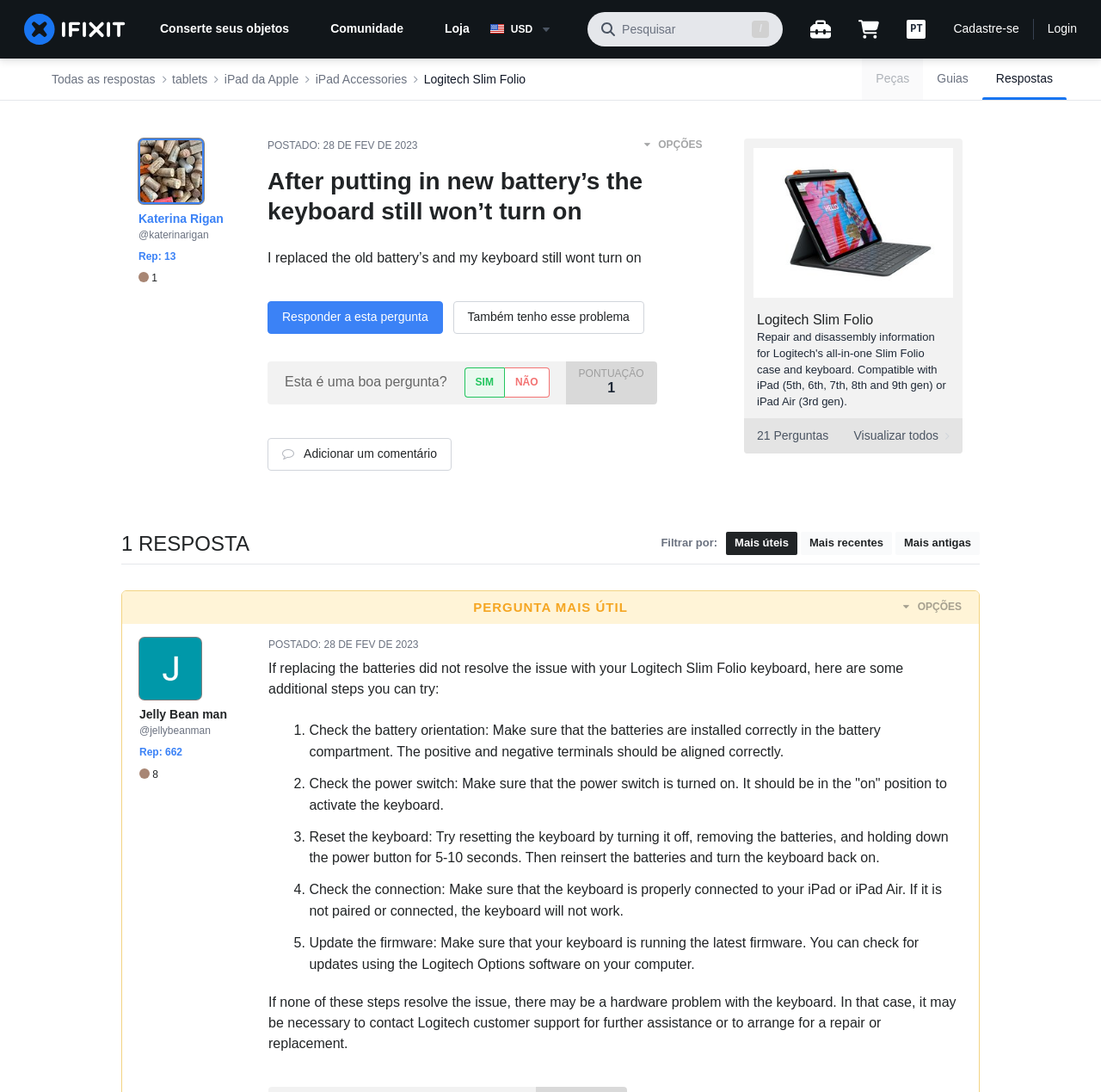Describe the webpage in detail, including text, images, and layout.

This webpage appears to be a question and answer forum, specifically focused on troubleshooting issues with the Logitech Slim Folio keyboard. At the top of the page, there is a navigation bar with links to the home page, community, and store. Below this, there is a search bar and a series of buttons for viewing workbench, cart, and language options.

The main content of the page is divided into two sections. The first section displays a breadcrumb navigation trail, showing the path from the main category "tablets" to the specific topic "Logitech Slim Folio". Below this, there is a heading that reads "After putting in new battery's the keyboard still won't turn on" and a brief description of the issue.

The second section is the main question and answer area. The original question is displayed, along with the user's reputation score and the date the question was posted. Below this, there is a response from another user, which provides a detailed answer to the question. The response includes a series of steps to troubleshoot the issue, including checking the battery orientation, power switch, and connection to the iPad.

Throughout the page, there are various links and buttons that allow users to interact with the content, such as responding to the question, marking it as useful, or filtering the responses. There are also images and icons scattered throughout the page, including a logo for the website and various badges and icons representing user reputation and achievements.